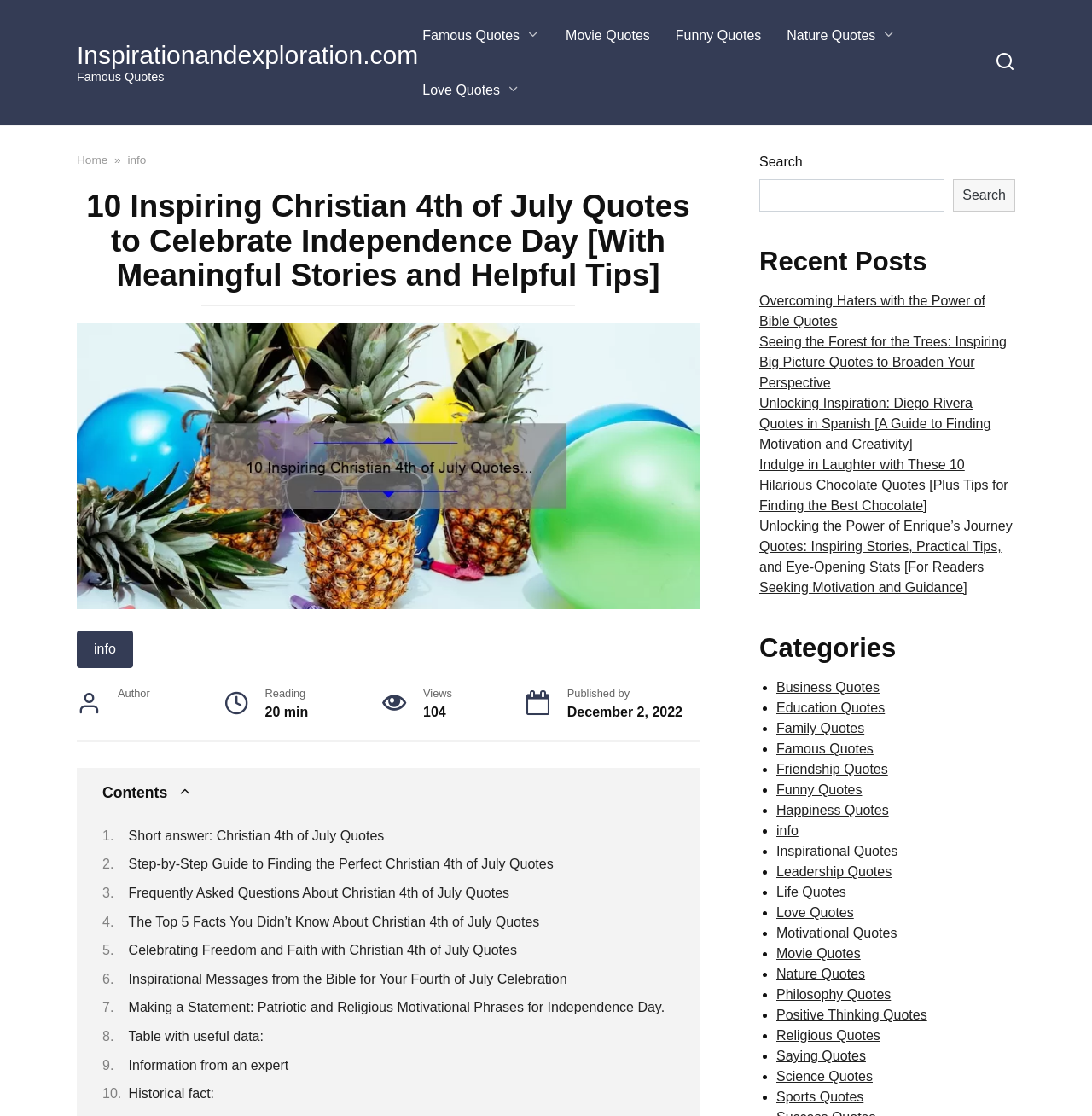Find the main header of the webpage and produce its text content.

10 Inspiring Christian 4th of July Quotes to Celebrate Independence Day [With Meaningful Stories and Helpful Tips]